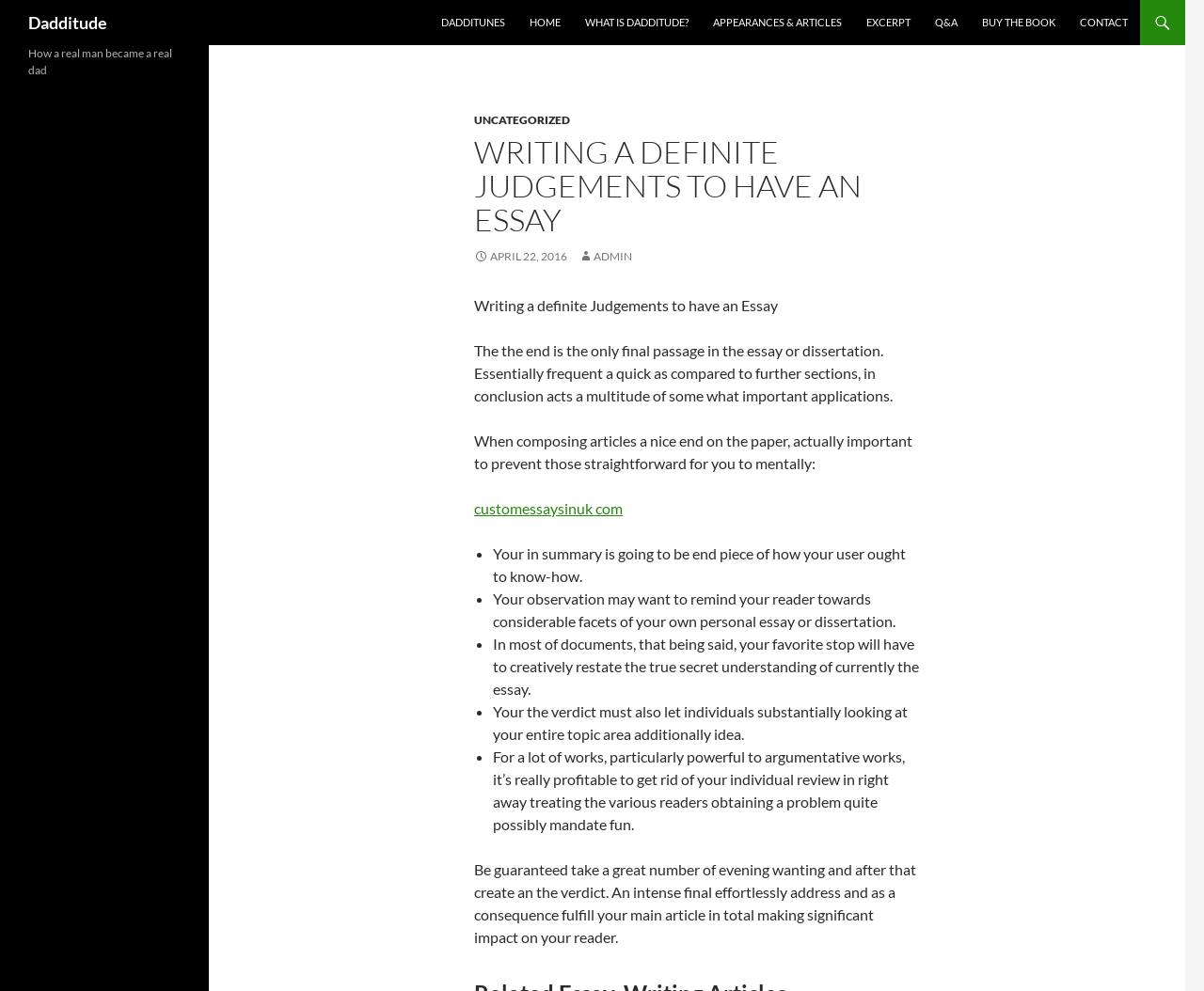Determine the bounding box coordinates for the clickable element to execute this instruction: "Click on the 'WHAT IS DADDITUDE?' link". Provide the coordinates as four float numbers between 0 and 1, i.e., [left, top, right, bottom].

[0.477, 0.0, 0.581, 0.046]